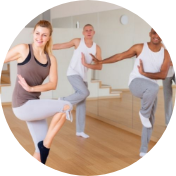What type of flooring is in the setting?
Look at the screenshot and respond with a single word or phrase.

Wooden